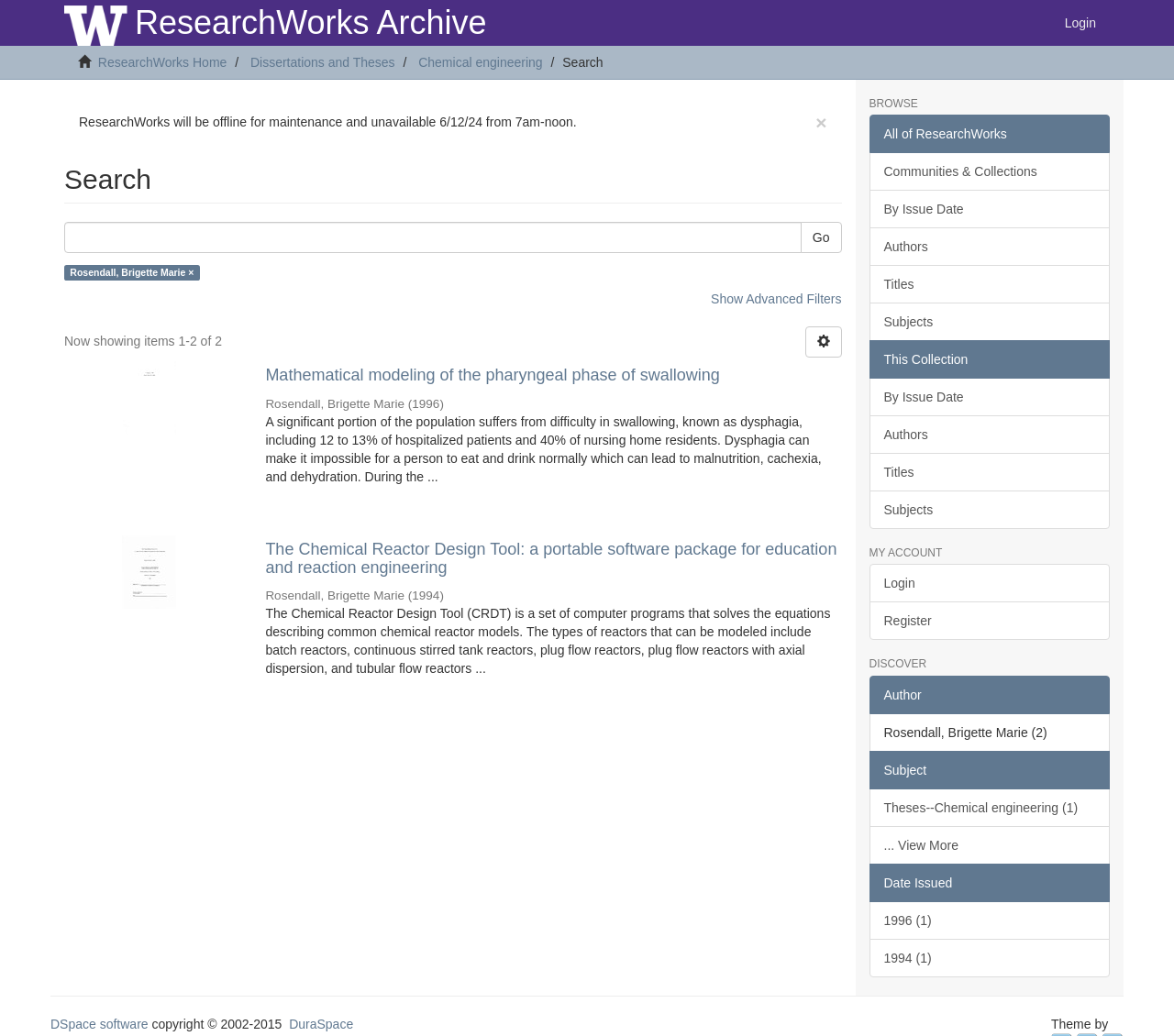Please reply with a single word or brief phrase to the question: 
What is the purpose of this webpage?

Search